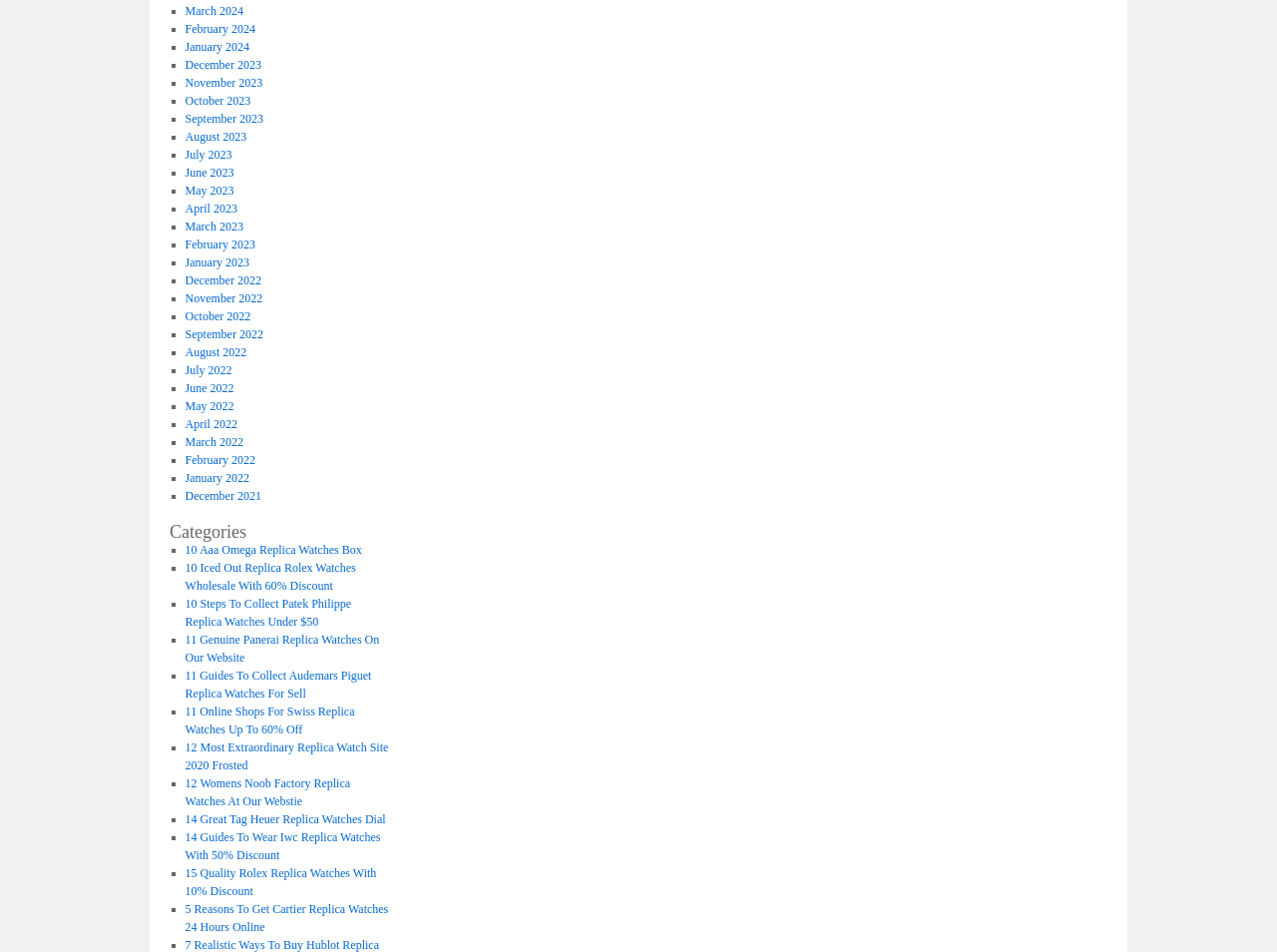Please give a short response to the question using one word or a phrase:
How many months are listed on the webpage?

24